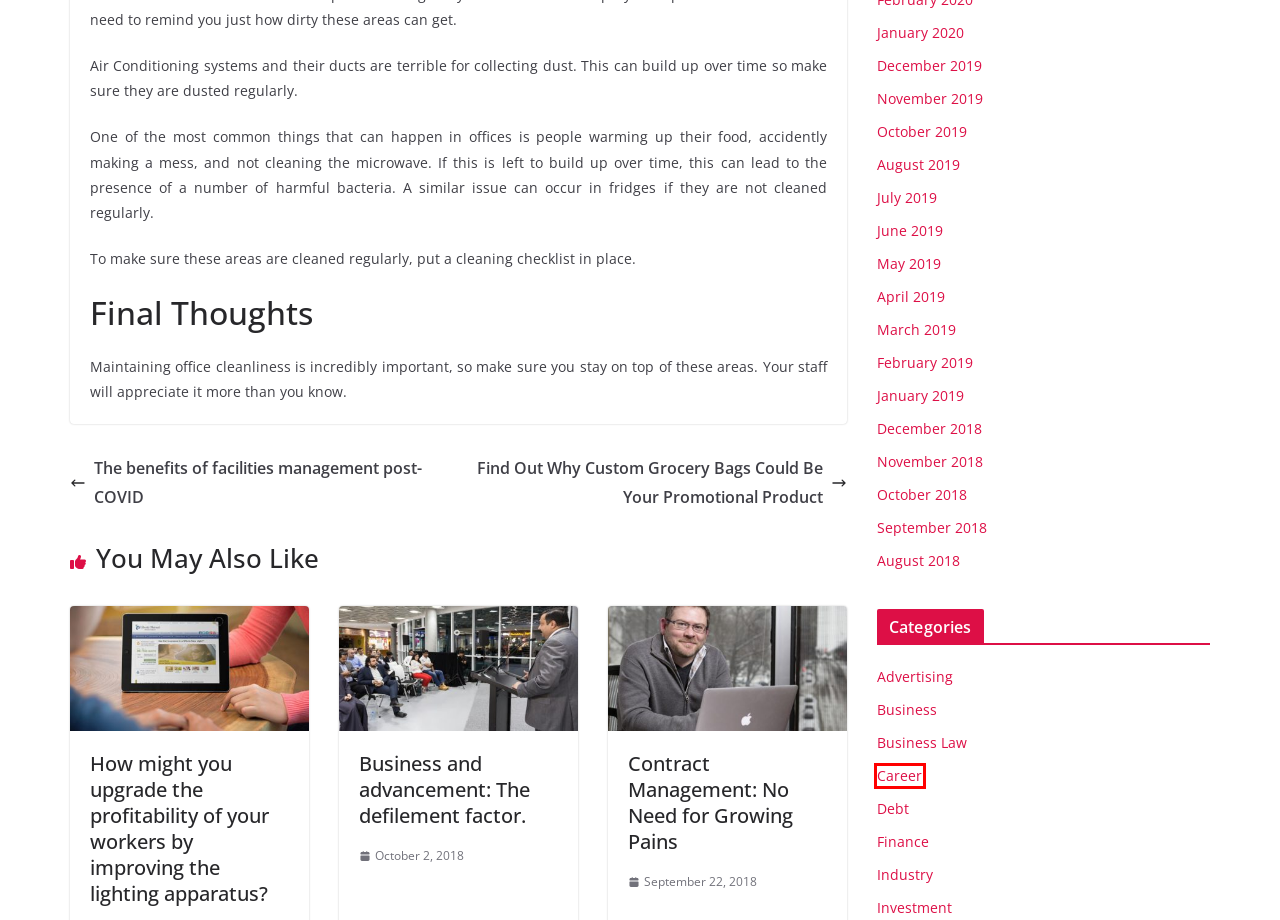A screenshot of a webpage is given with a red bounding box around a UI element. Choose the description that best matches the new webpage shown after clicking the element within the red bounding box. Here are the candidates:
A. November 2019 - Token Lion
B. July 2019 - Token Lion
C. February 2019 - Token Lion
D. Career Archives - Token Lion
E. The benefits of facilities management post-COVID - Token Lion
F. Business and advancement: The defilement factor. - Token Lion
G. May 2019 - Token Lion
H. Investment Archives - Token Lion

D